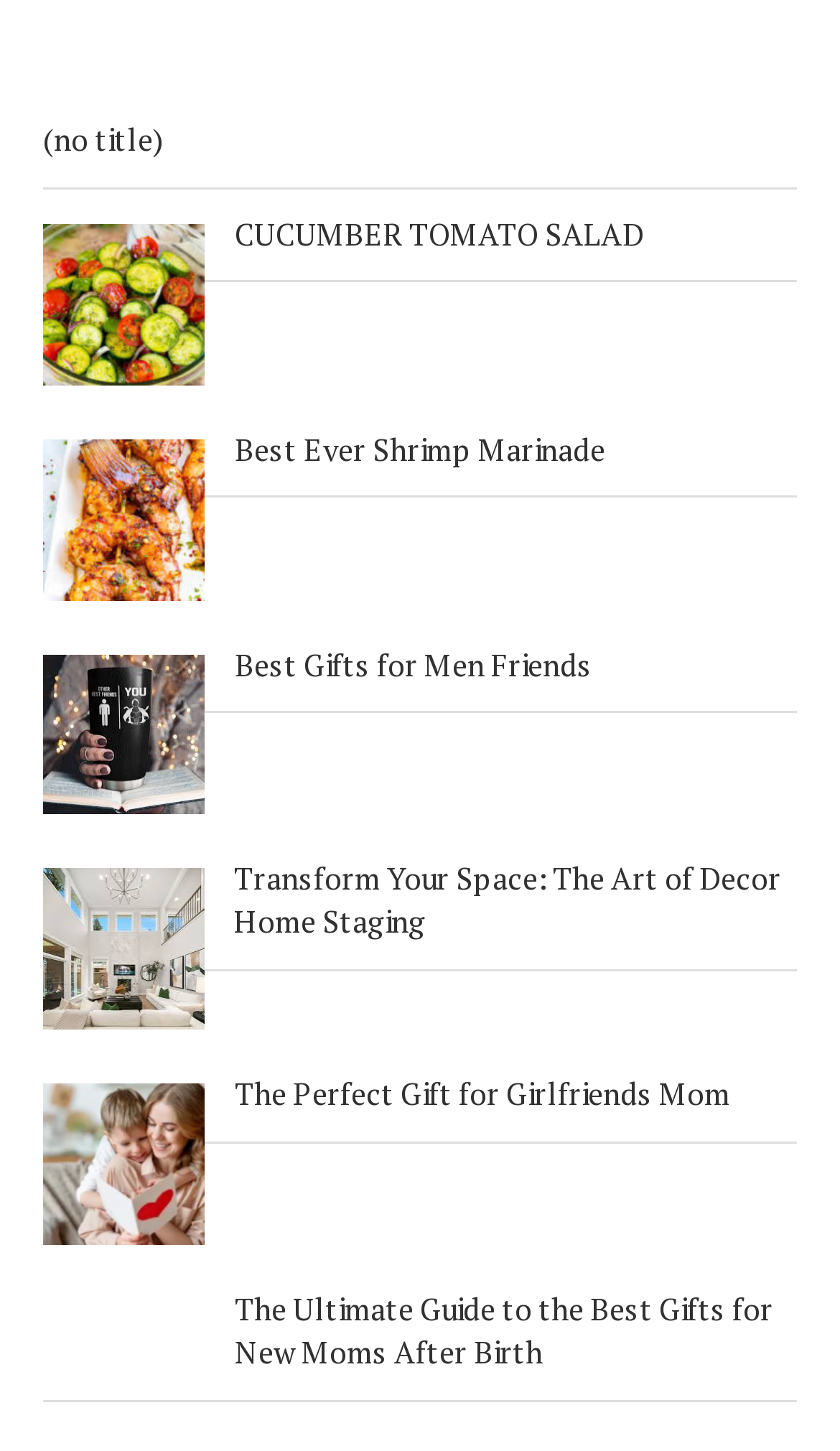How many image elements are on the page?
Based on the image, provide a one-word or brief-phrase response.

1